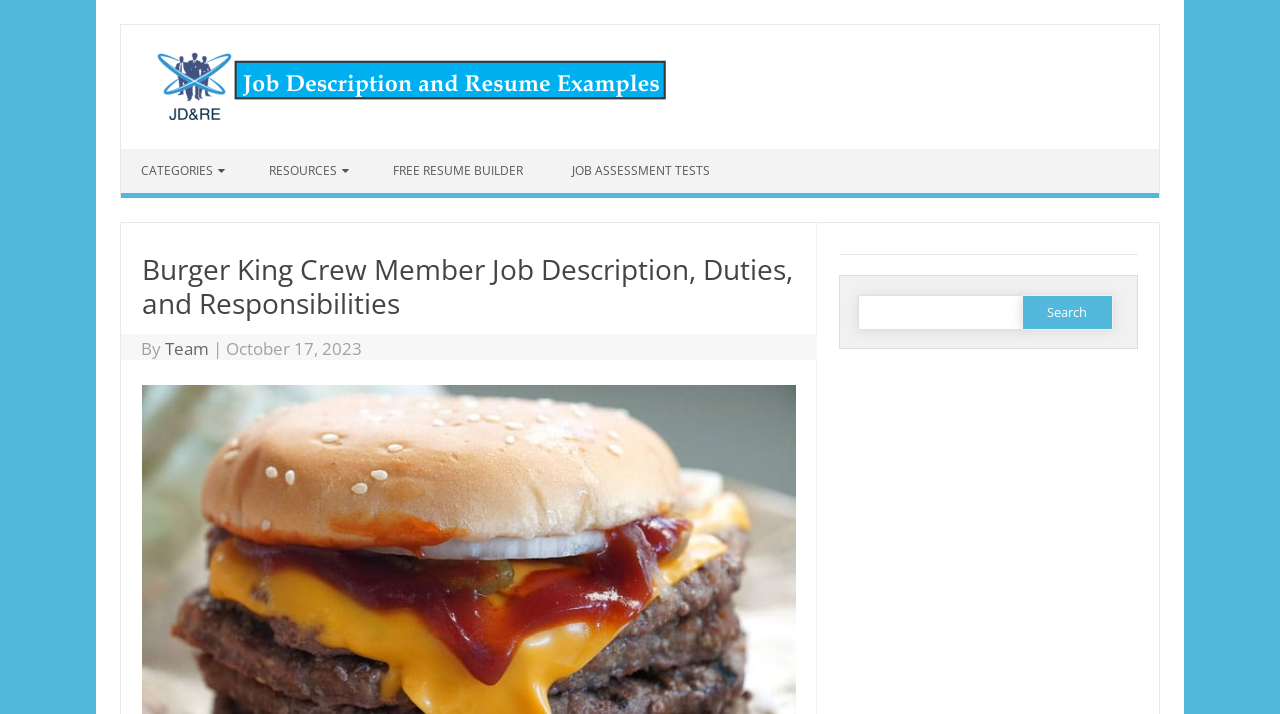Give a short answer to this question using one word or a phrase:
What is the date mentioned on the webpage?

October 17, 2023